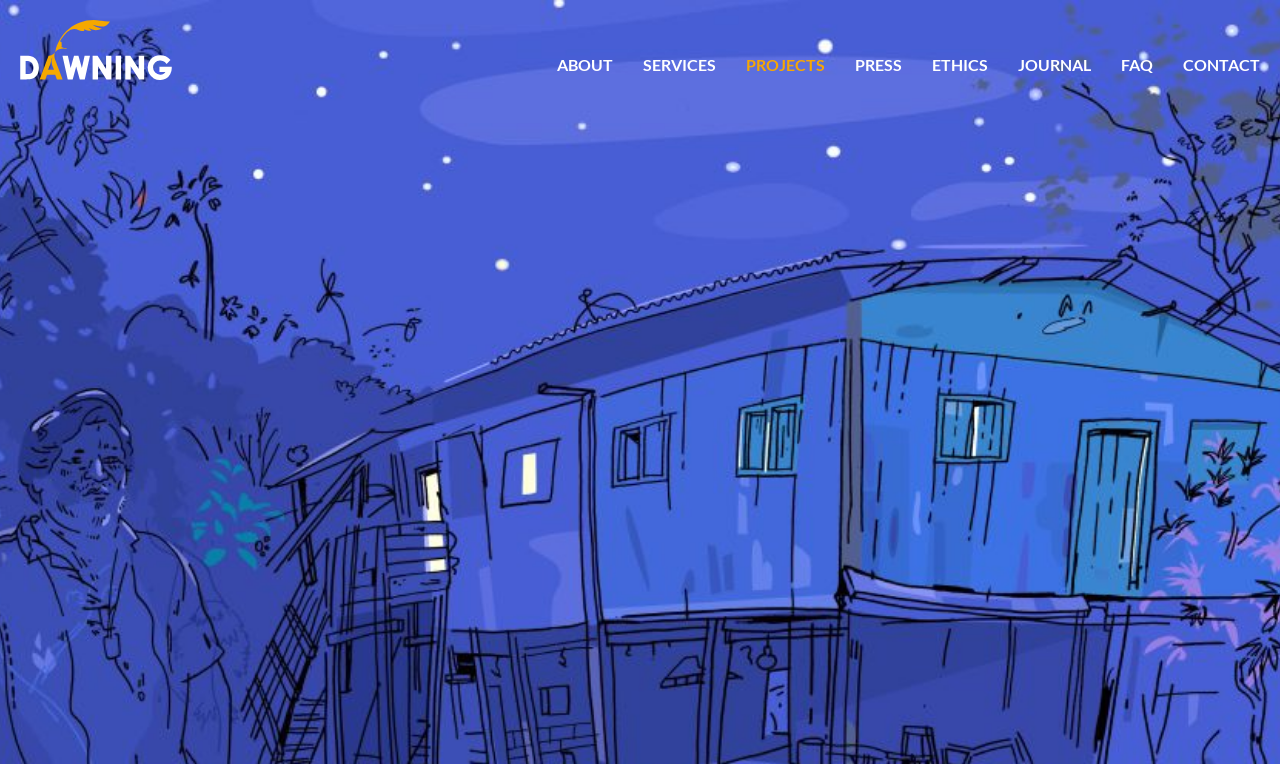Please find the top heading of the webpage and generate its text.

The Murder of Sergio Rojas